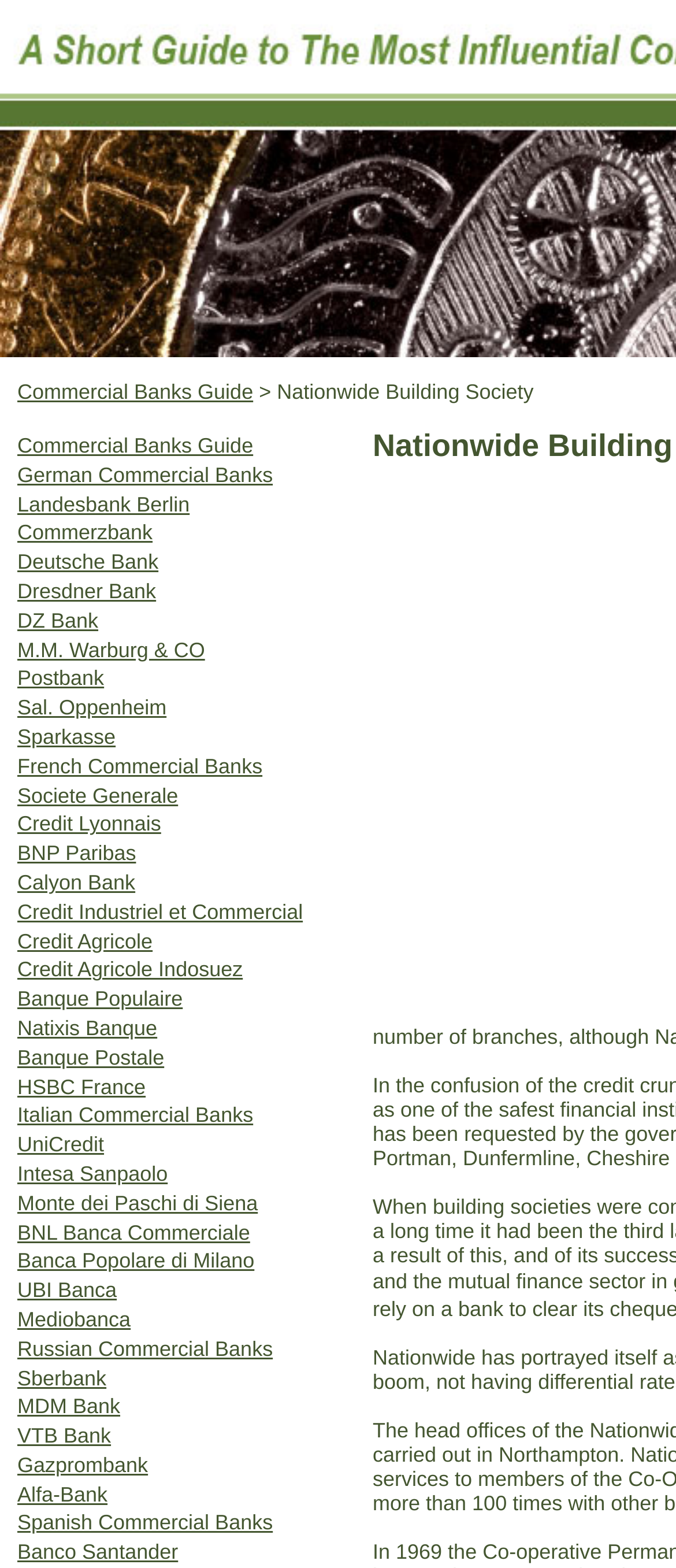What is the last Russian commercial bank listed?
Craft a detailed and extensive response to the question.

The question asks for the last Russian commercial bank listed on the webpage. By examining the links, we can see that the last Russian commercial bank listed is Alfa-Bank.